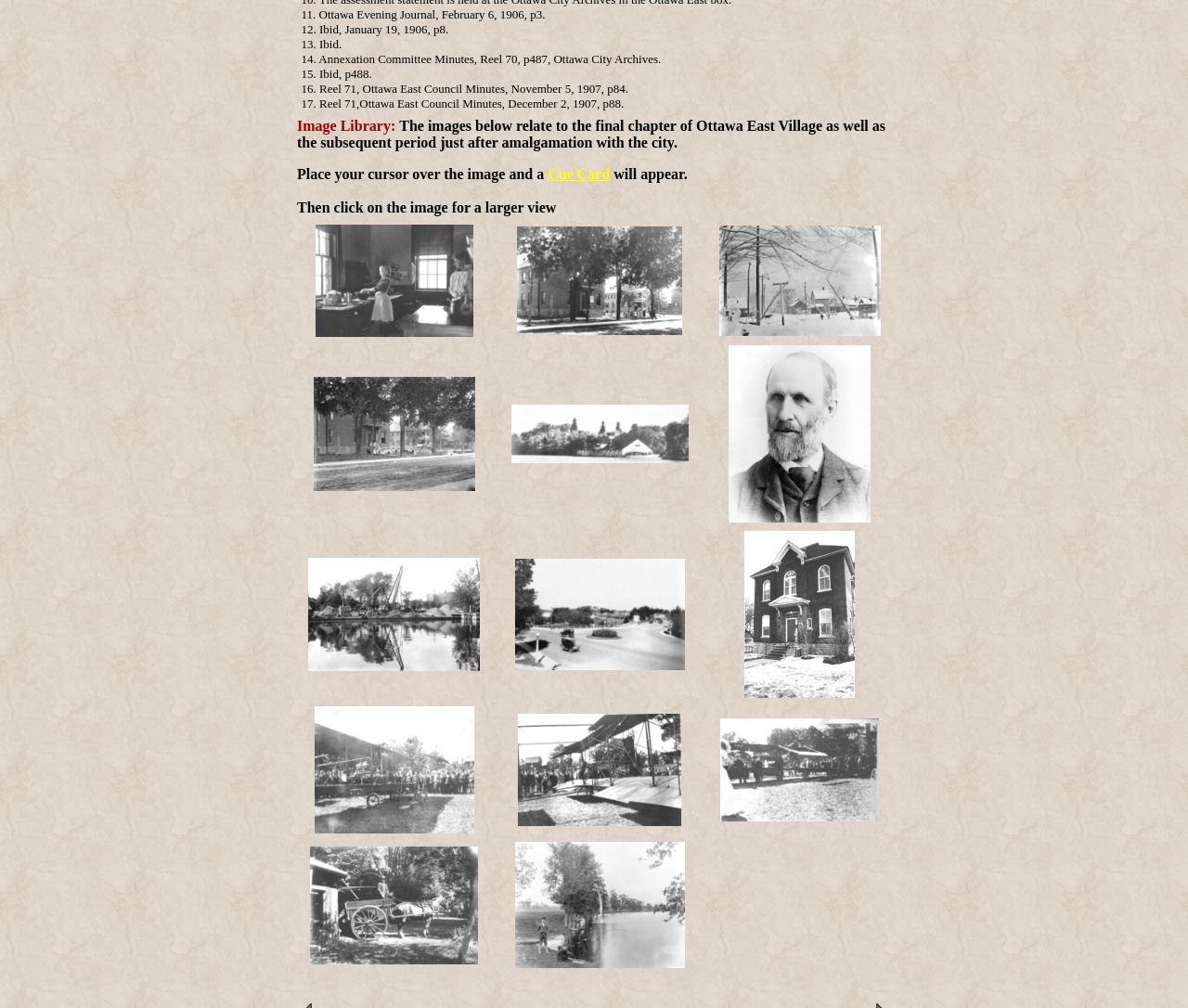What is the approximate year of the image 'Romhild girl at 54 Main St.'?
Please respond to the question thoroughly and include all relevant details.

The image caption 'Romhild girl at 54 Main St. 1907' suggests that the image was taken in 1907.